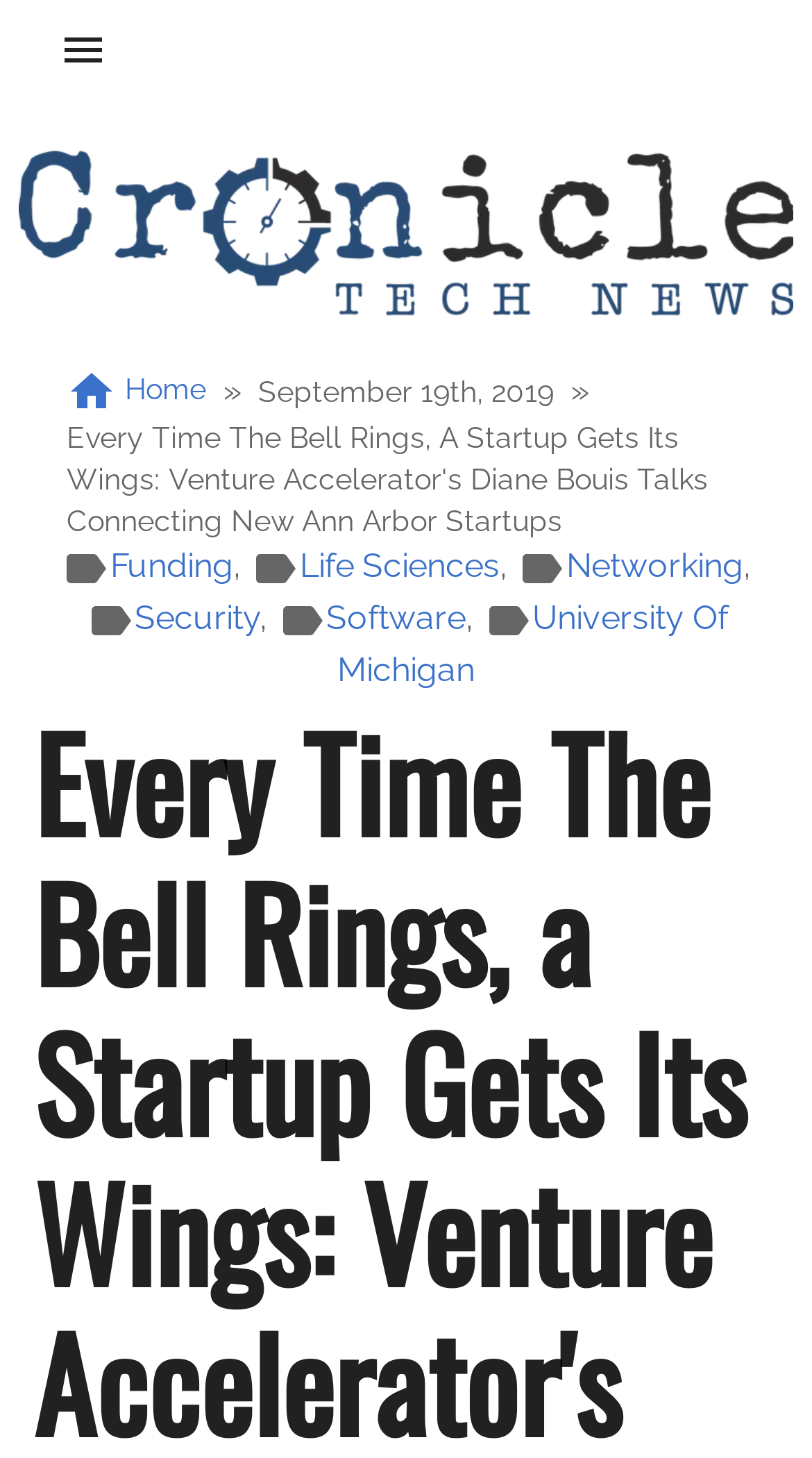Locate the bounding box coordinates of the area you need to click to fulfill this instruction: 'Click the menu button'. The coordinates must be in the form of four float numbers ranging from 0 to 1: [left, top, right, bottom].

[0.051, 0.006, 0.154, 0.063]